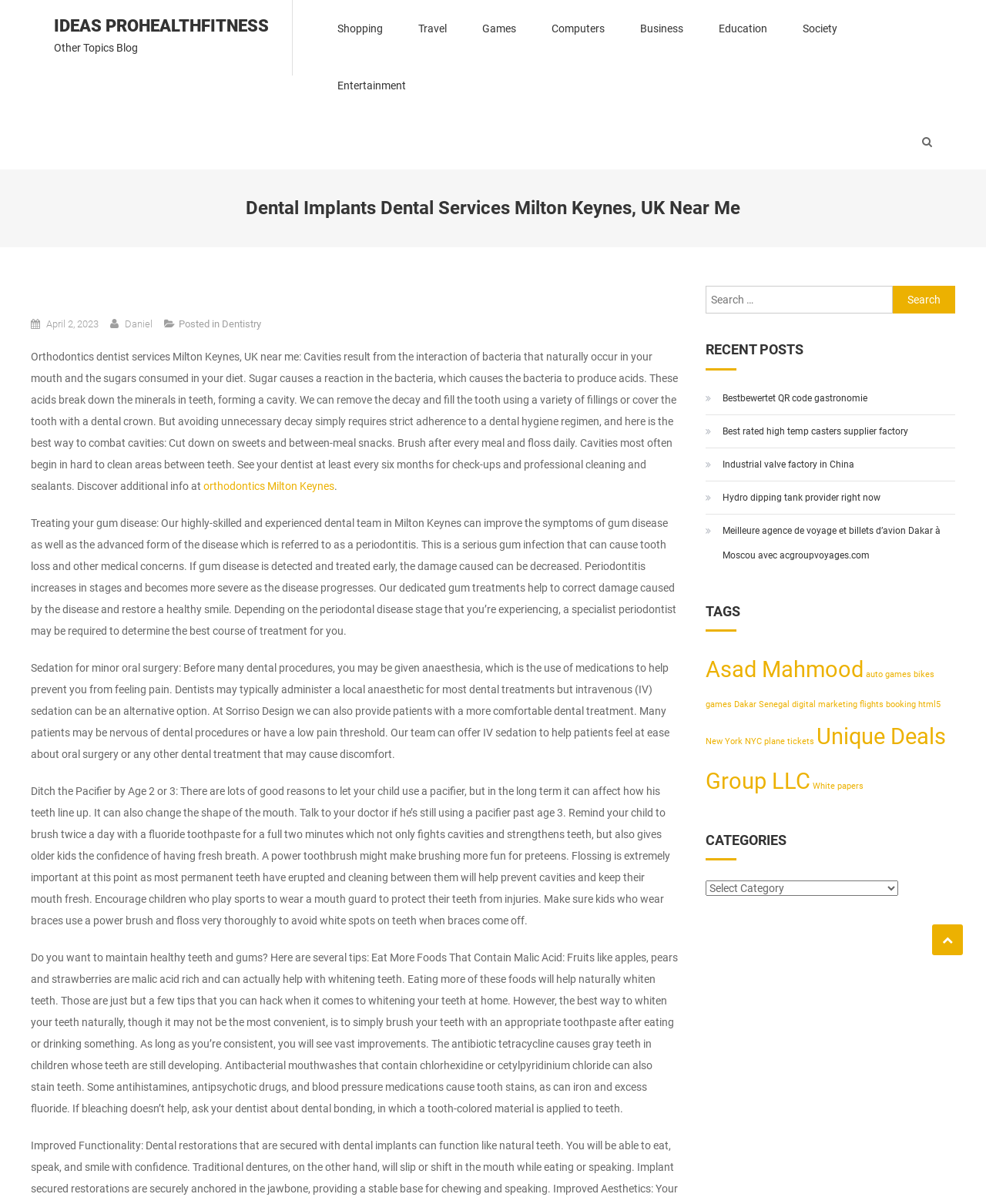Find the bounding box coordinates of the element's region that should be clicked in order to follow the given instruction: "Read the article about 'Dental Implants Dental Services Milton Keynes, UK Near Me'". The coordinates should consist of four float numbers between 0 and 1, i.e., [left, top, right, bottom].

[0.031, 0.163, 0.969, 0.183]